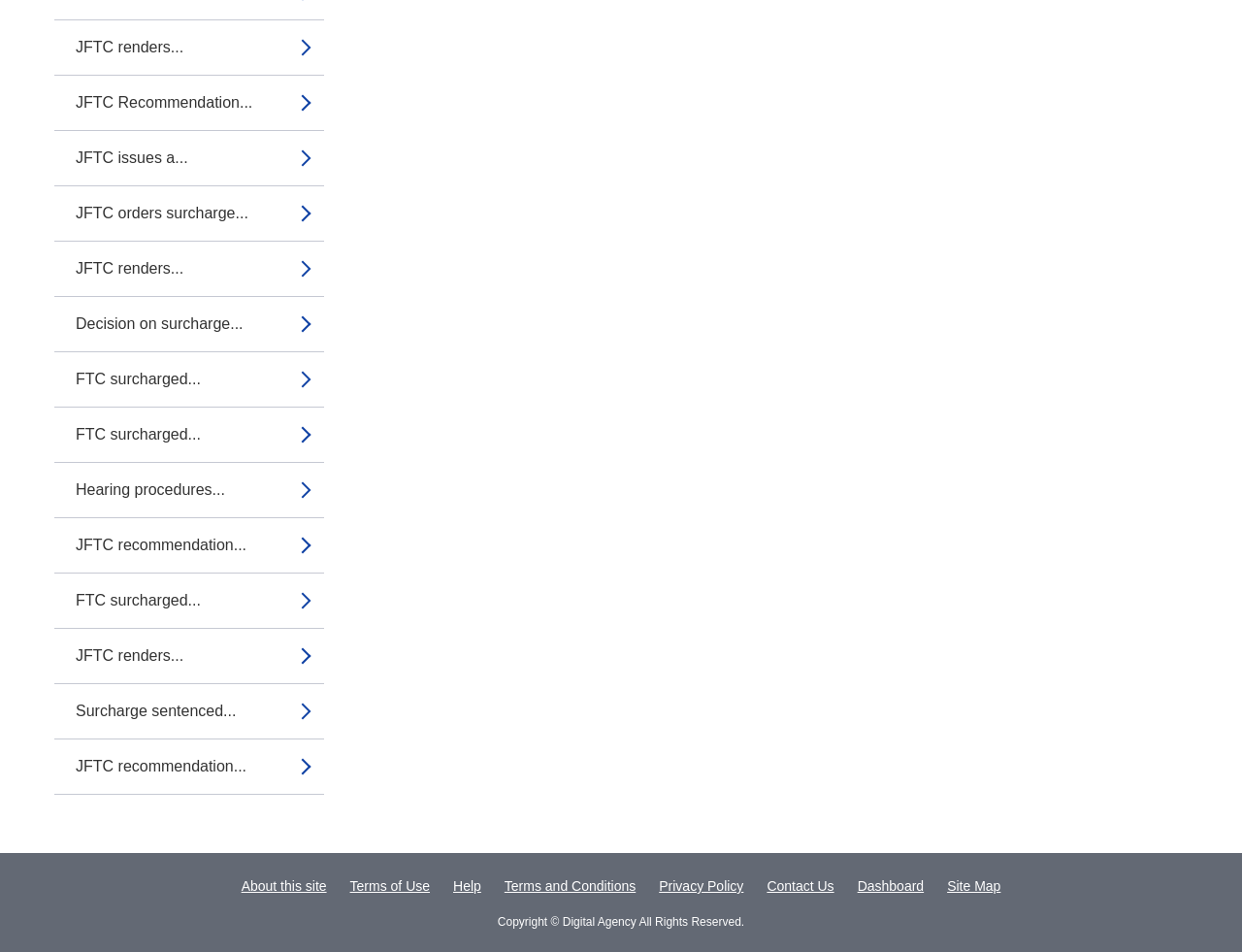From the webpage screenshot, identify the region described by About this site. Provide the bounding box coordinates as (top-left x, top-left y, bottom-right x, bottom-right y), with each value being a floating point number between 0 and 1.

[0.194, 0.923, 0.263, 0.939]